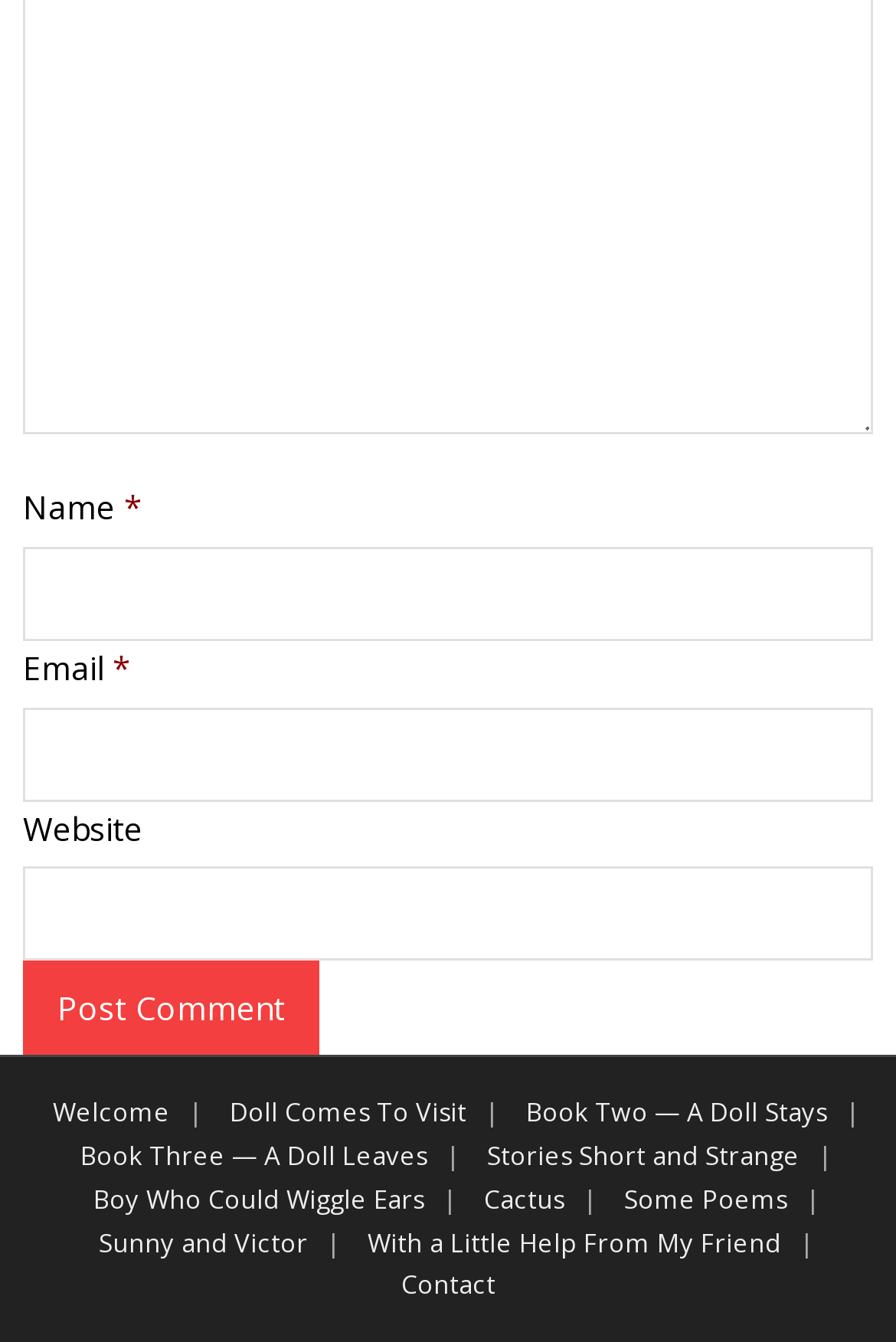How many links are in the footer section?
Answer briefly with a single word or phrase based on the image.

10